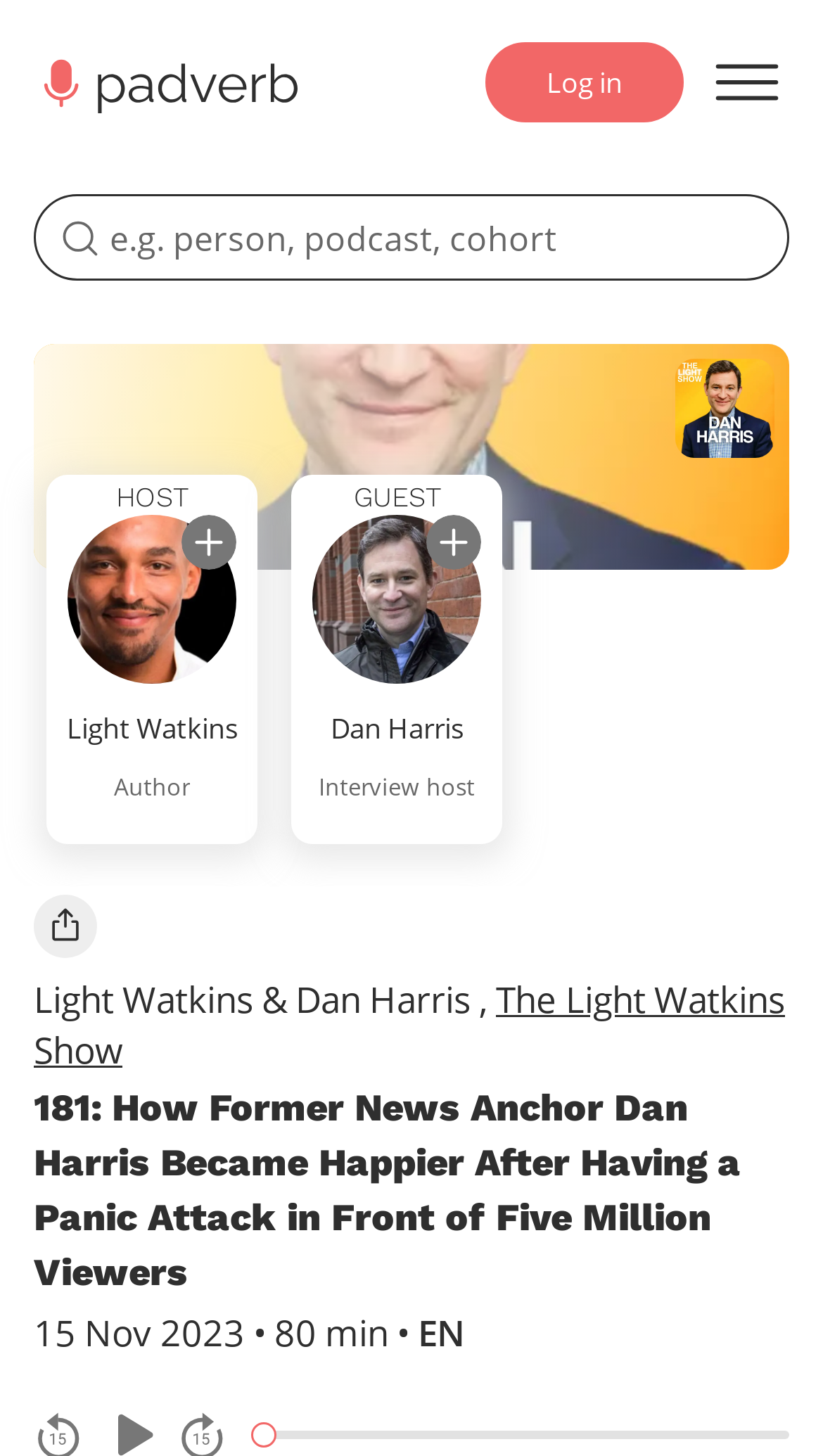Please specify the bounding box coordinates of the area that should be clicked to accomplish the following instruction: "Go to the main page". The coordinates should consist of four float numbers between 0 and 1, i.e., [left, top, right, bottom].

[0.041, 0.036, 0.364, 0.078]